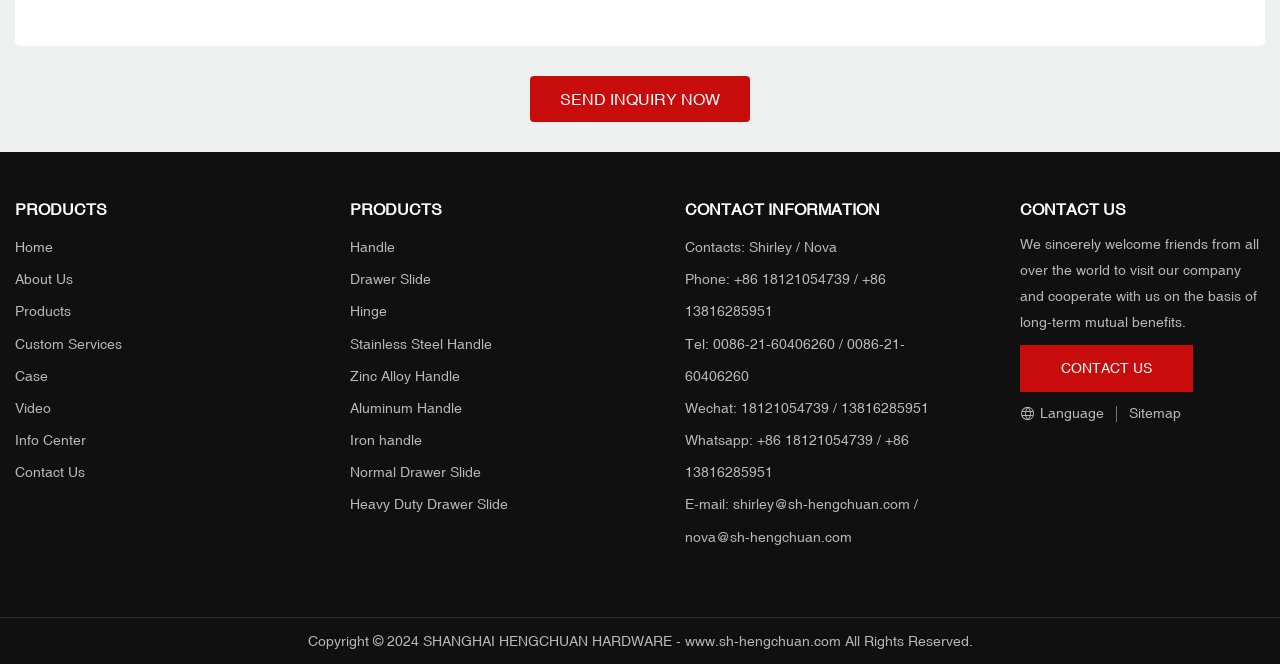What is the company's policy on cooperation?
Please provide a single word or phrase as the answer based on the screenshot.

Long-term mutual benefits